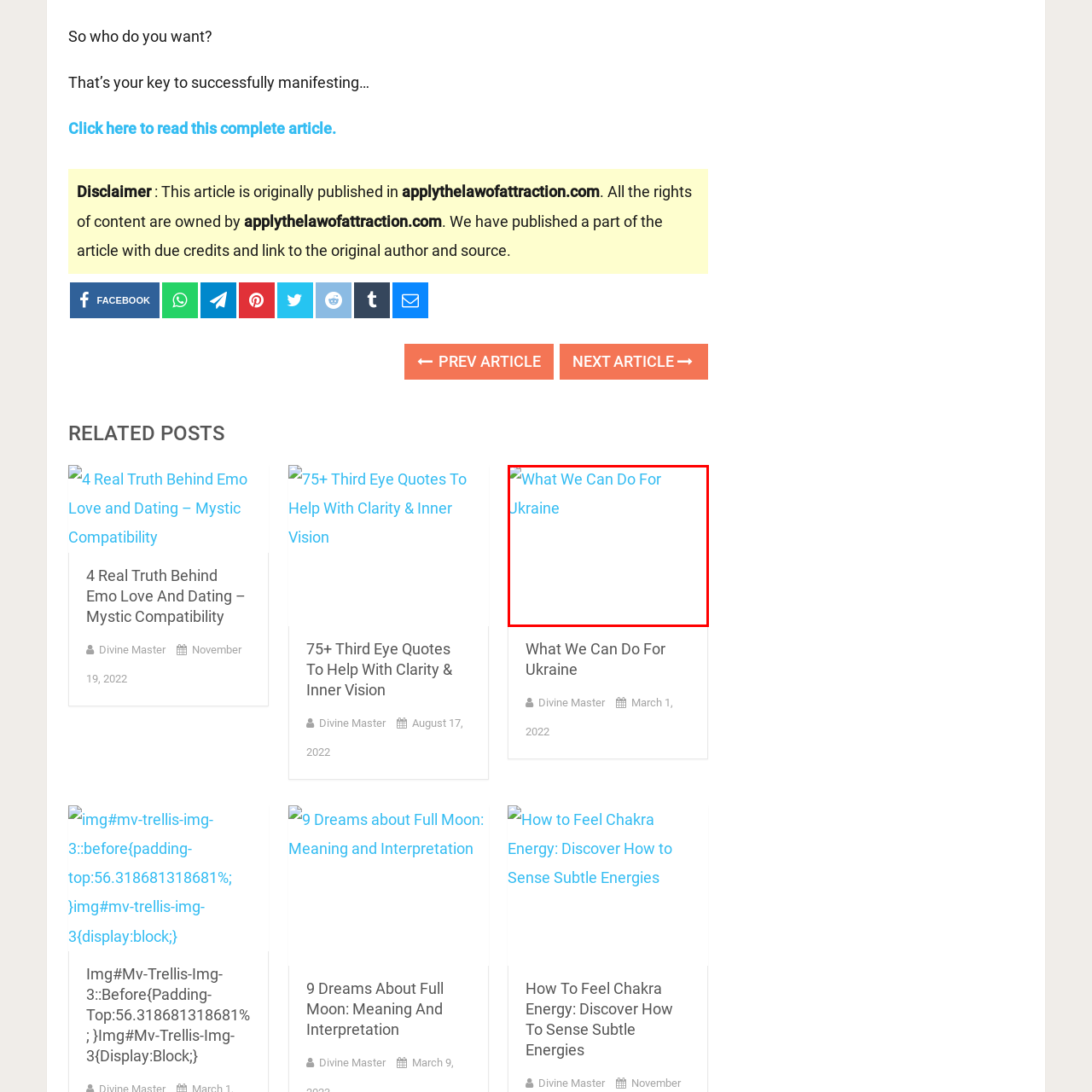Observe the image enclosed by the red rectangle, When was the article published?
 Give a single word or phrase as your answer.

March 1, 2022